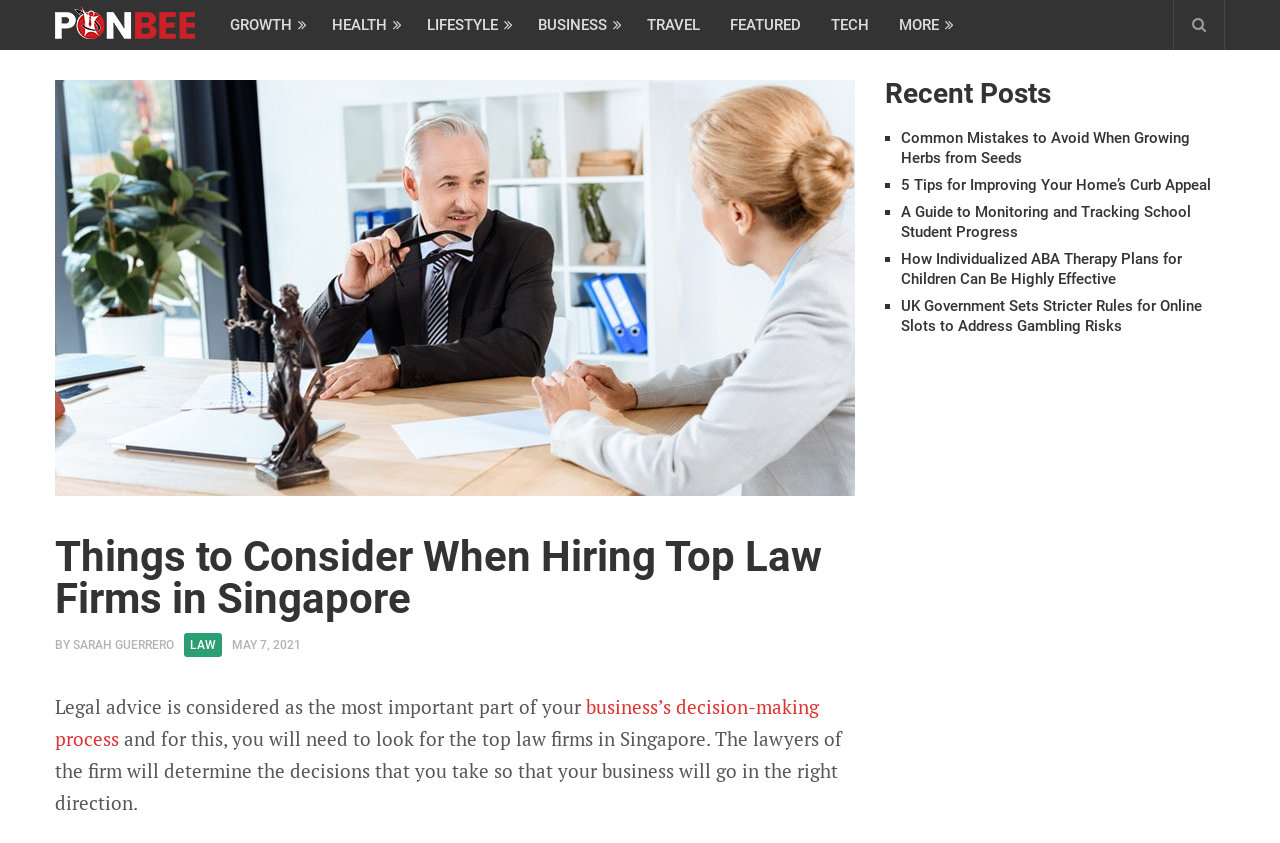Provide the bounding box coordinates for the area that should be clicked to complete the instruction: "Learn about the importance of legal advice in business".

[0.043, 0.823, 0.64, 0.891]